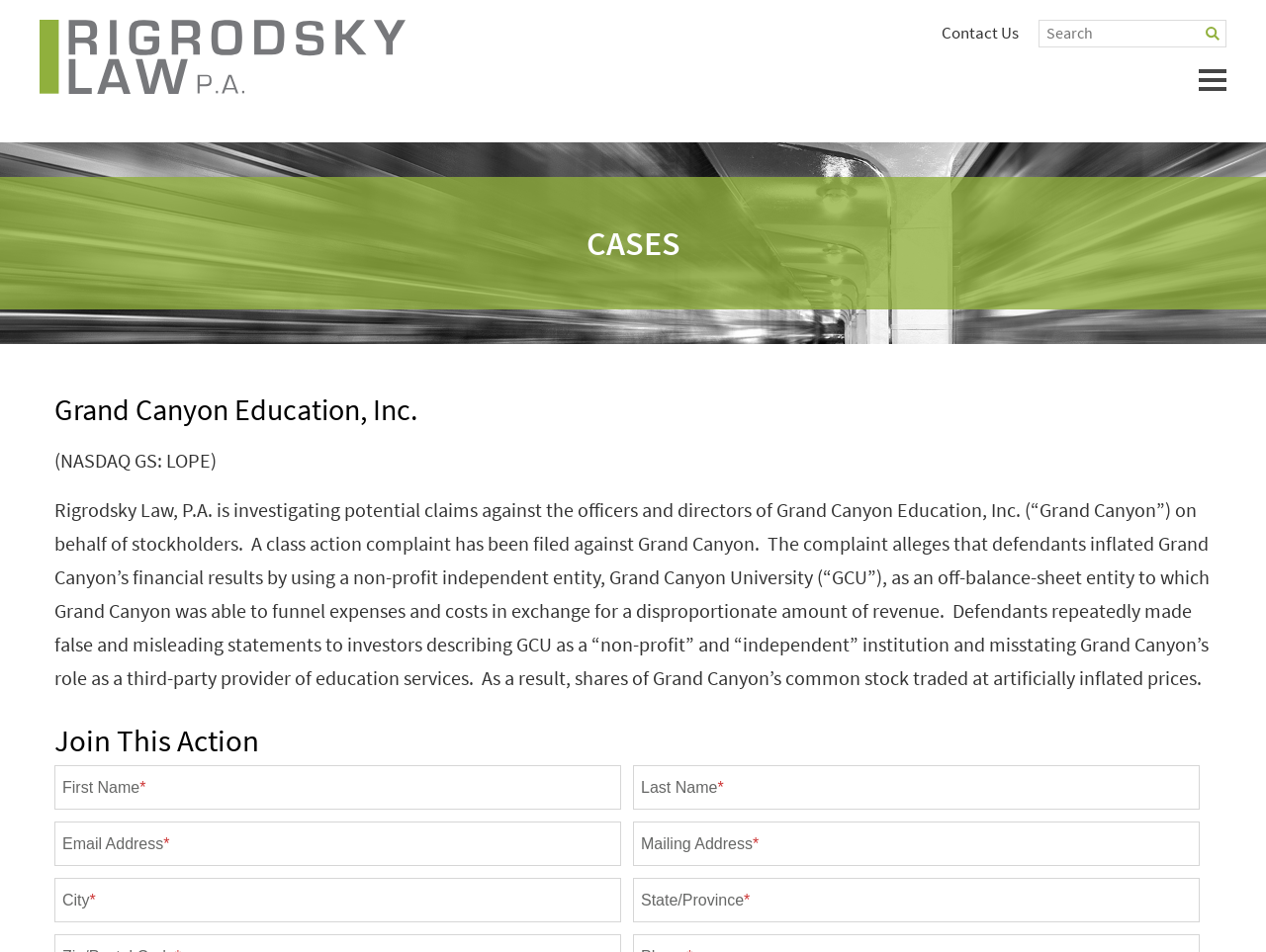Locate the bounding box coordinates of the element you need to click to accomplish the task described by this instruction: "Click on CASES".

[0.043, 0.238, 0.957, 0.273]